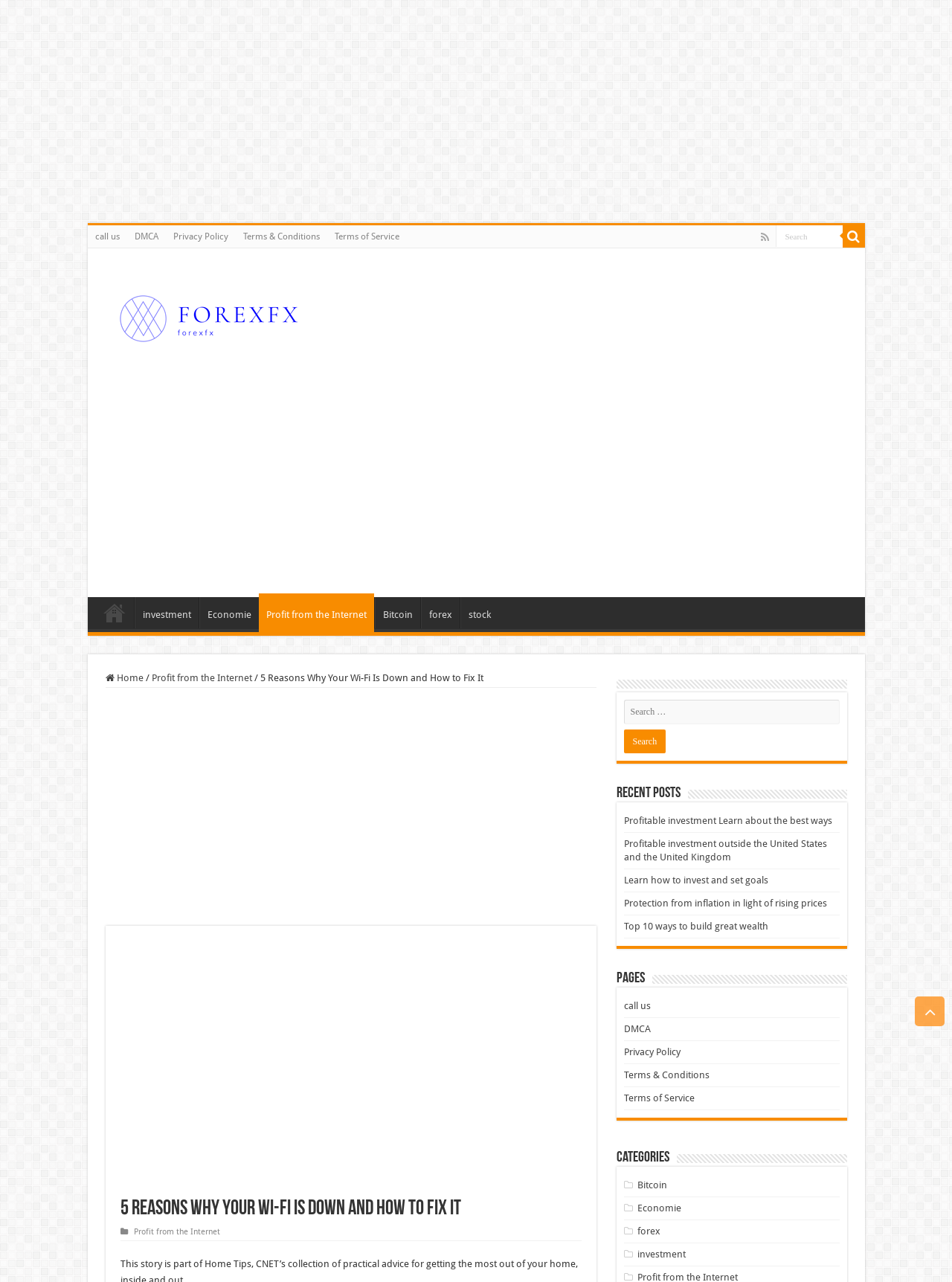What is the function of the 'Scroll To Top' button?
Answer the question with detailed information derived from the image.

The 'Scroll To Top' button is a generic button located at the bottom of the page, indicating that it is used to quickly scroll back to the top of the page. This is a common feature found on many websites, especially those with long pages or articles.